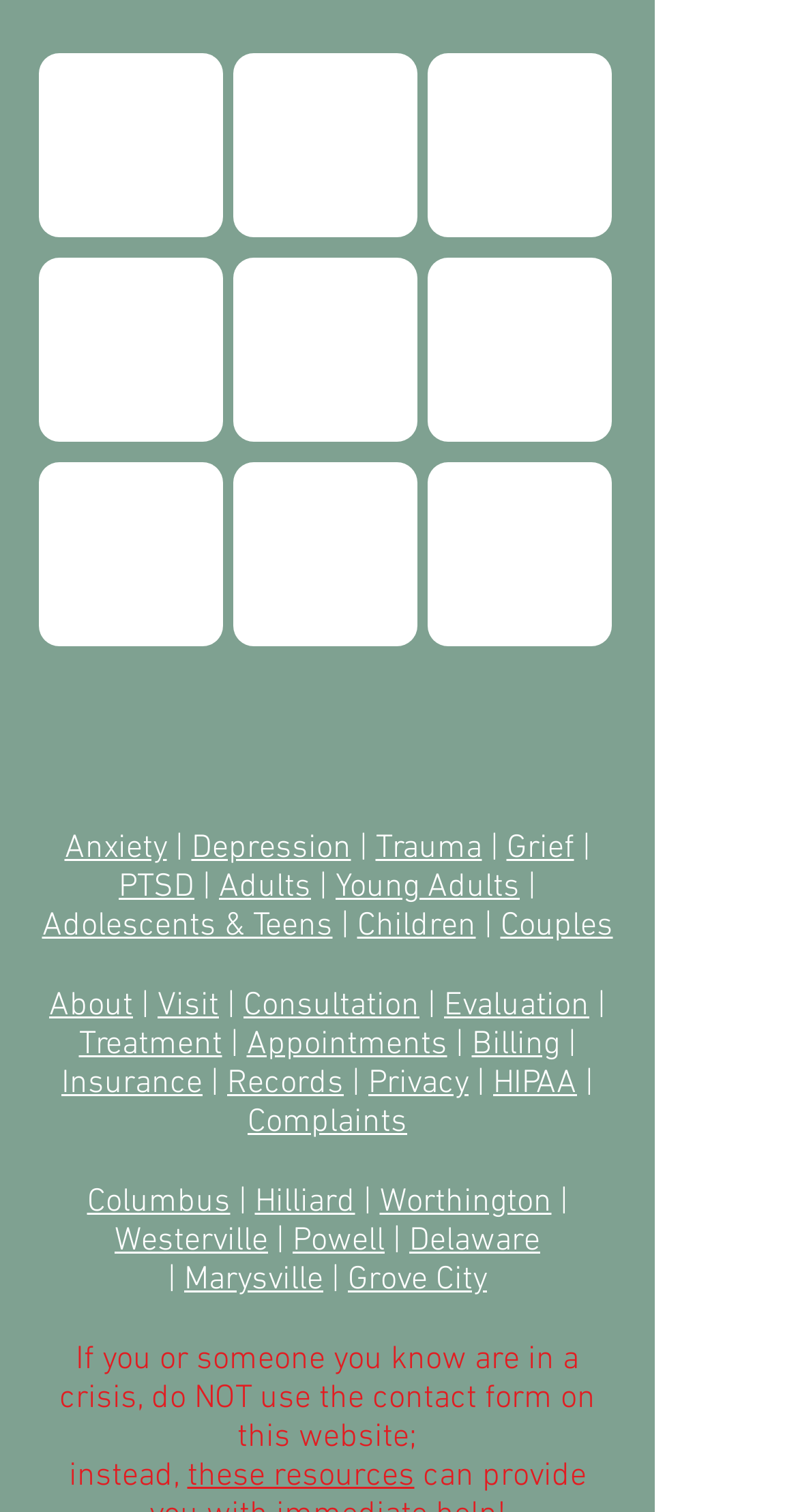Can you find the bounding box coordinates for the element to click on to achieve the instruction: "Click the American Counseling Association Member link"?

[0.049, 0.035, 0.279, 0.157]